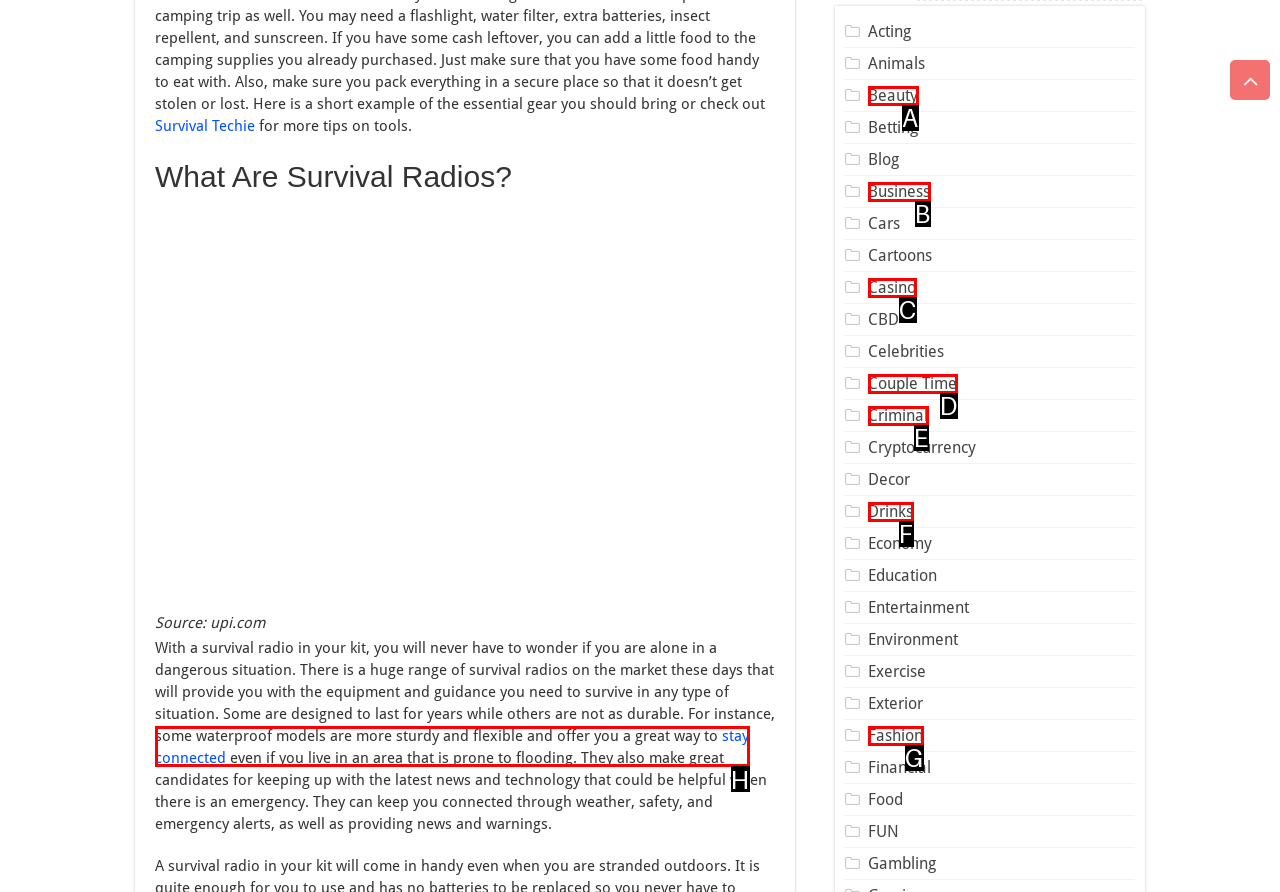With the description: Fashion, find the option that corresponds most closely and answer with its letter directly.

G